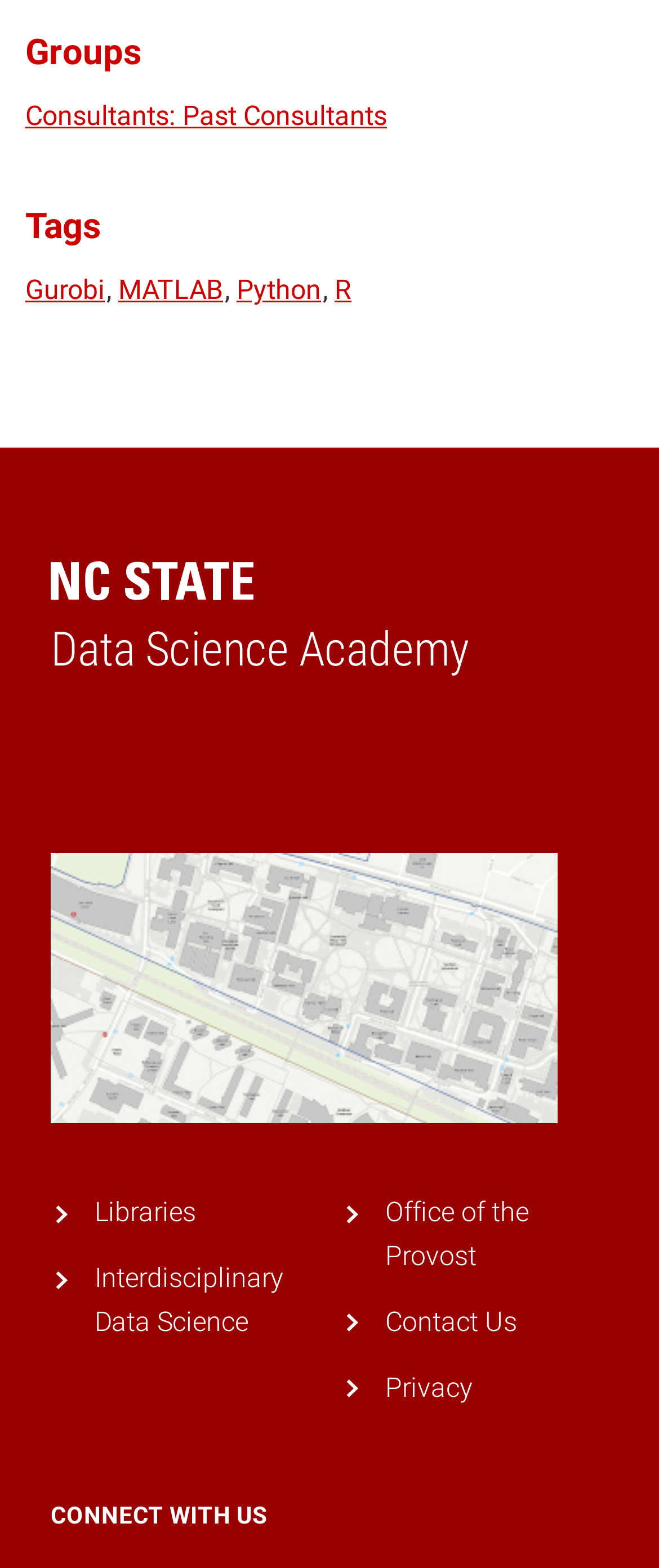Please provide the bounding box coordinates for the element that needs to be clicked to perform the following instruction: "View Gurobi". The coordinates should be given as four float numbers between 0 and 1, i.e., [left, top, right, bottom].

[0.038, 0.175, 0.159, 0.195]